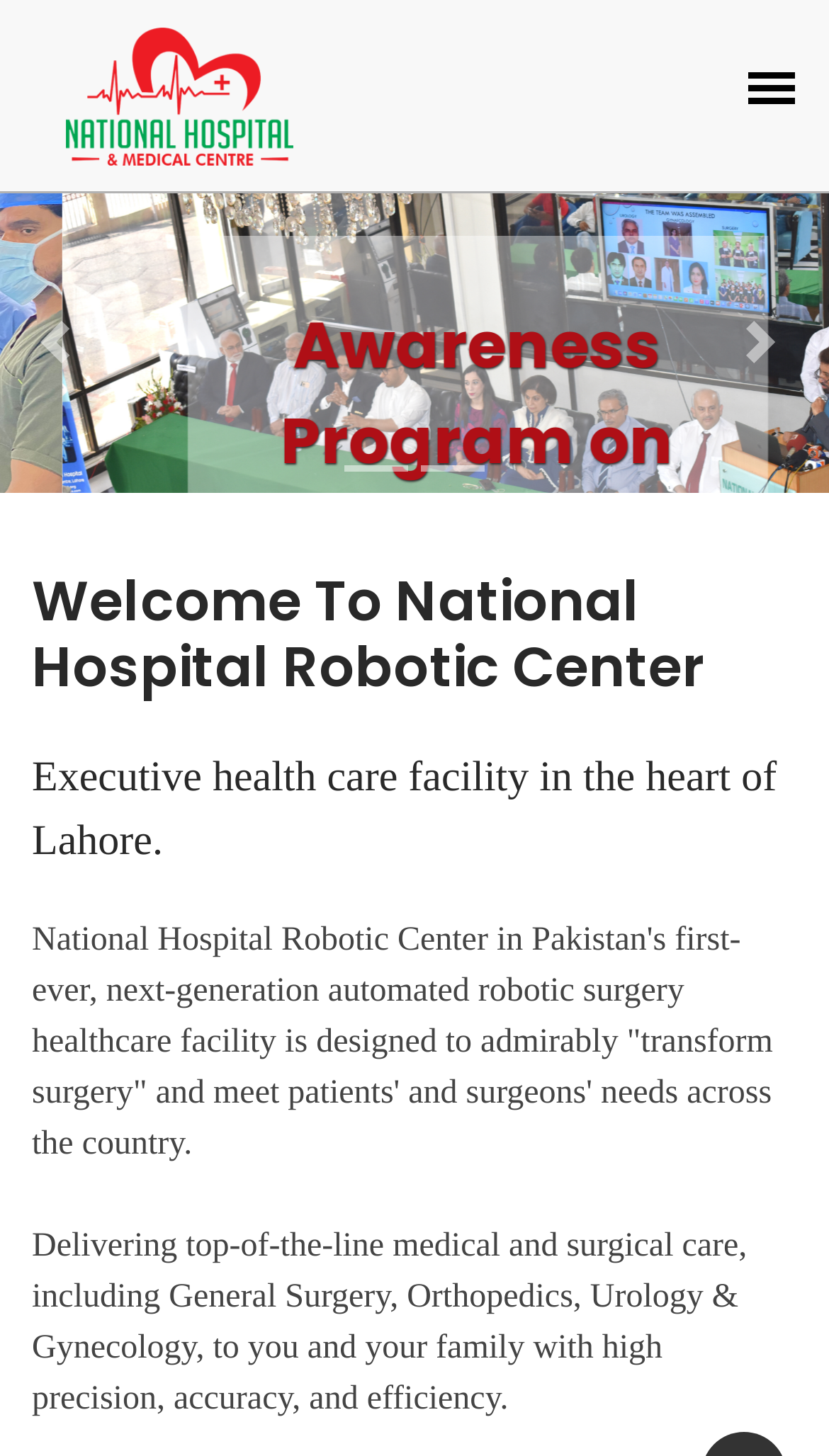Create a full and detailed caption for the entire webpage.

The webpage is about the National Hospital Robotic Center in Pakistan, which offers next-generation automated robotic surgery. At the top left corner, there is a logo of the hospital, accompanied by a link. On the top right corner, there is another link. Below the top section, there is a large image that spans the entire width of the page, showing the National Hospital Staff.

In the middle section of the page, there is a heading that reads "Welcome To National Hospital Robotic Center". Below the heading, there are three paragraphs of text. The first paragraph mentions that the hospital is an executive healthcare facility in the heart of Lahore. The second paragraph explains that the hospital is designed to "transform surgery" and meet patients' and surgeons' needs across the country. The third paragraph highlights the hospital's capabilities in delivering top-of-the-line medical and surgical care in various specialties, including General Surgery, Orthopedics, Urology, and Gynecology.

There are also two links on the left and right sides of the middle section, which may provide additional information or navigation options. Overall, the webpage appears to be an introduction to the National Hospital Robotic Center and its services.